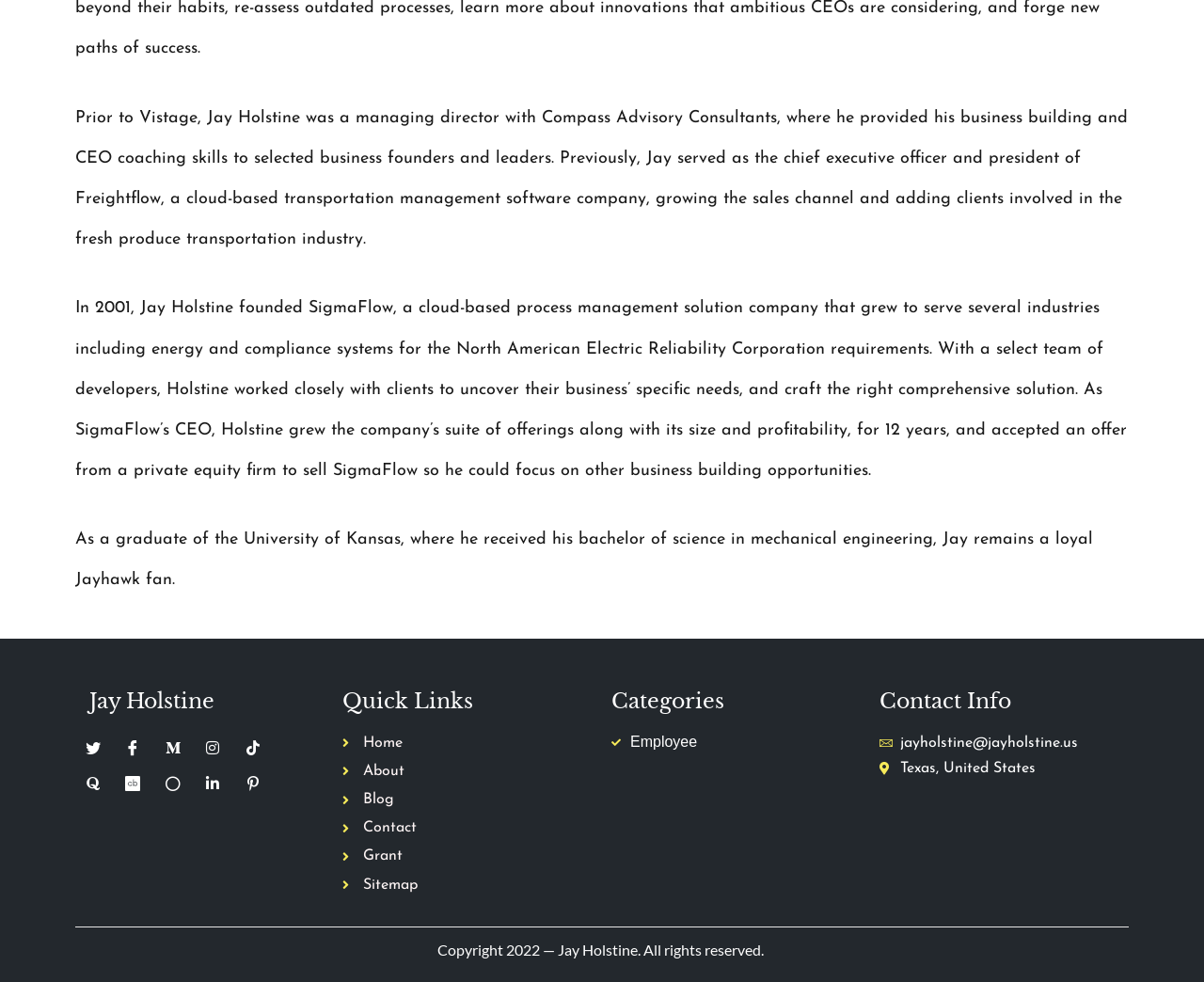Please specify the bounding box coordinates of the clickable section necessary to execute the following command: "Read Jay Holstine's blog".

[0.284, 0.802, 0.492, 0.828]